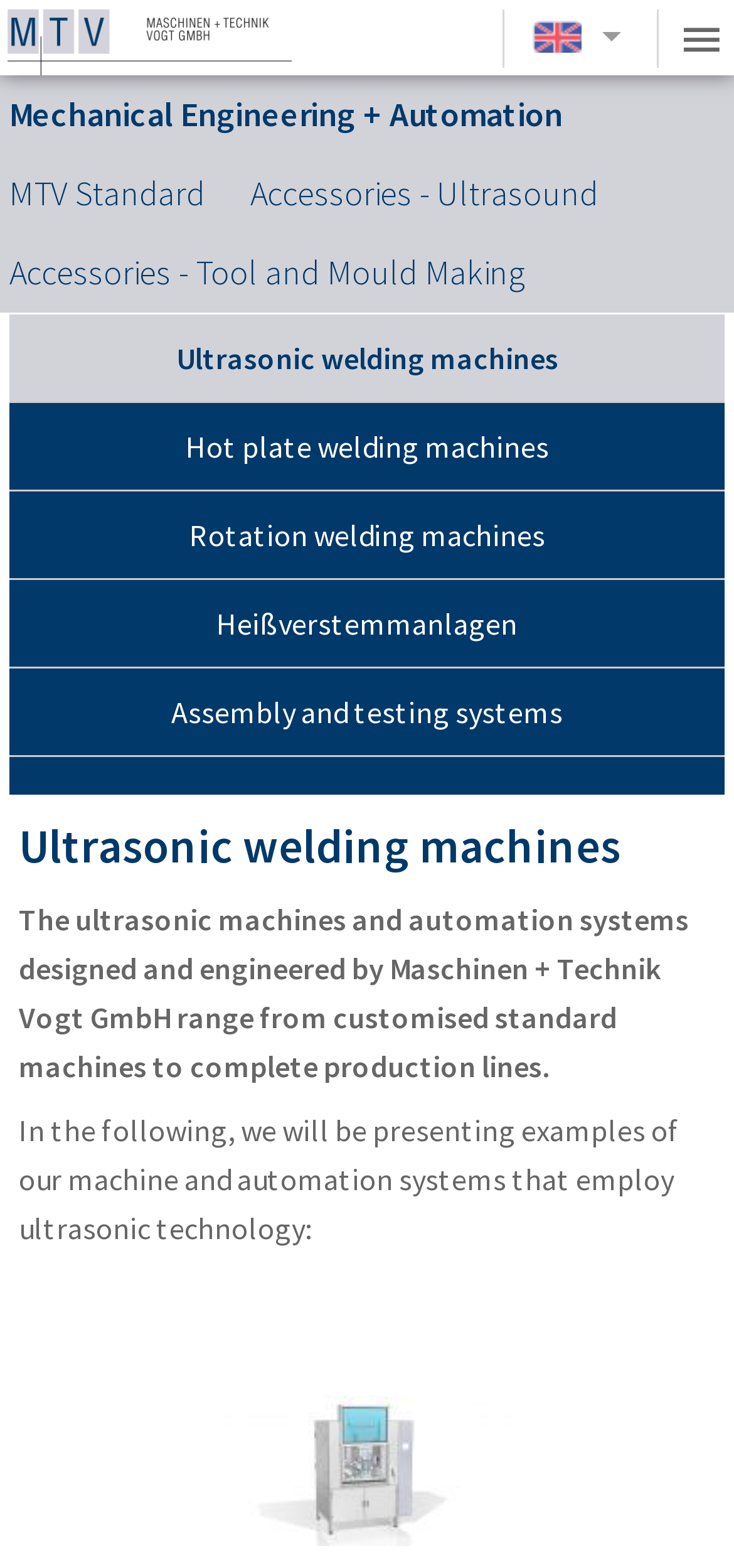Determine the bounding box for the described HTML element: "Home". Ensure the coordinates are four float numbers between 0 and 1 in the format [left, top, right, bottom].

None